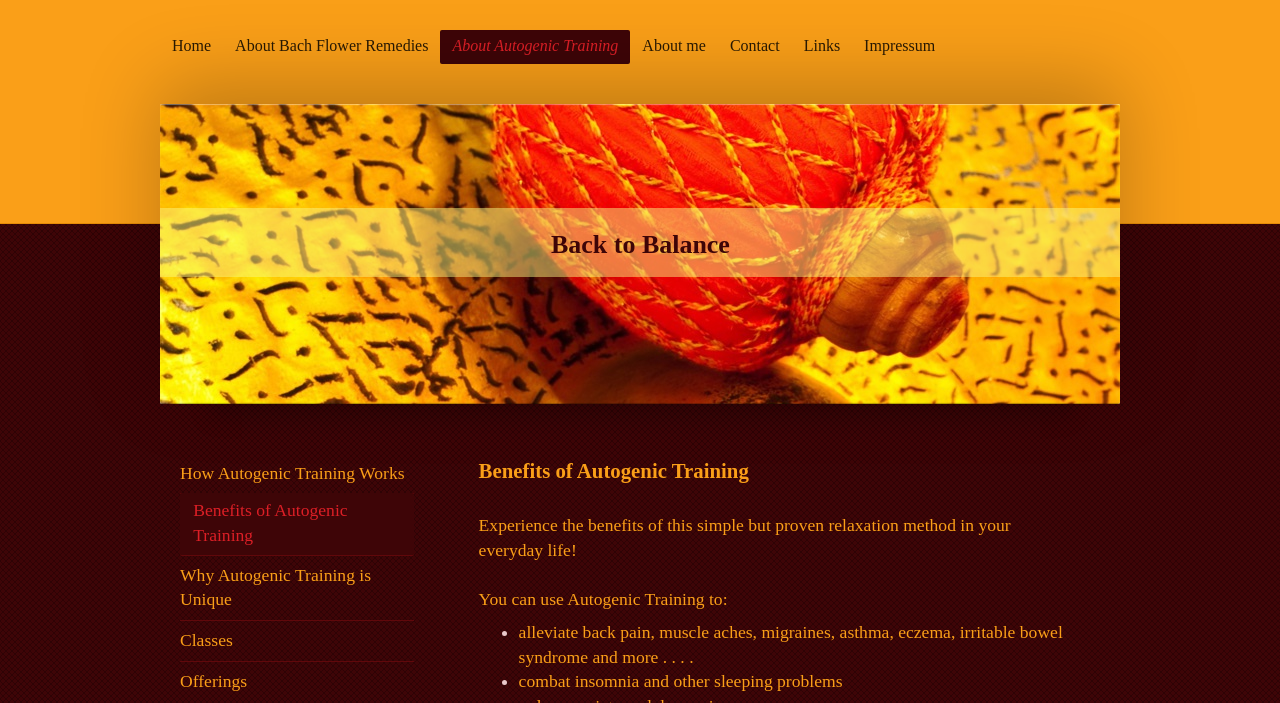Provide the bounding box coordinates of the HTML element this sentence describes: "About Autogenic Training".

[0.344, 0.043, 0.492, 0.09]